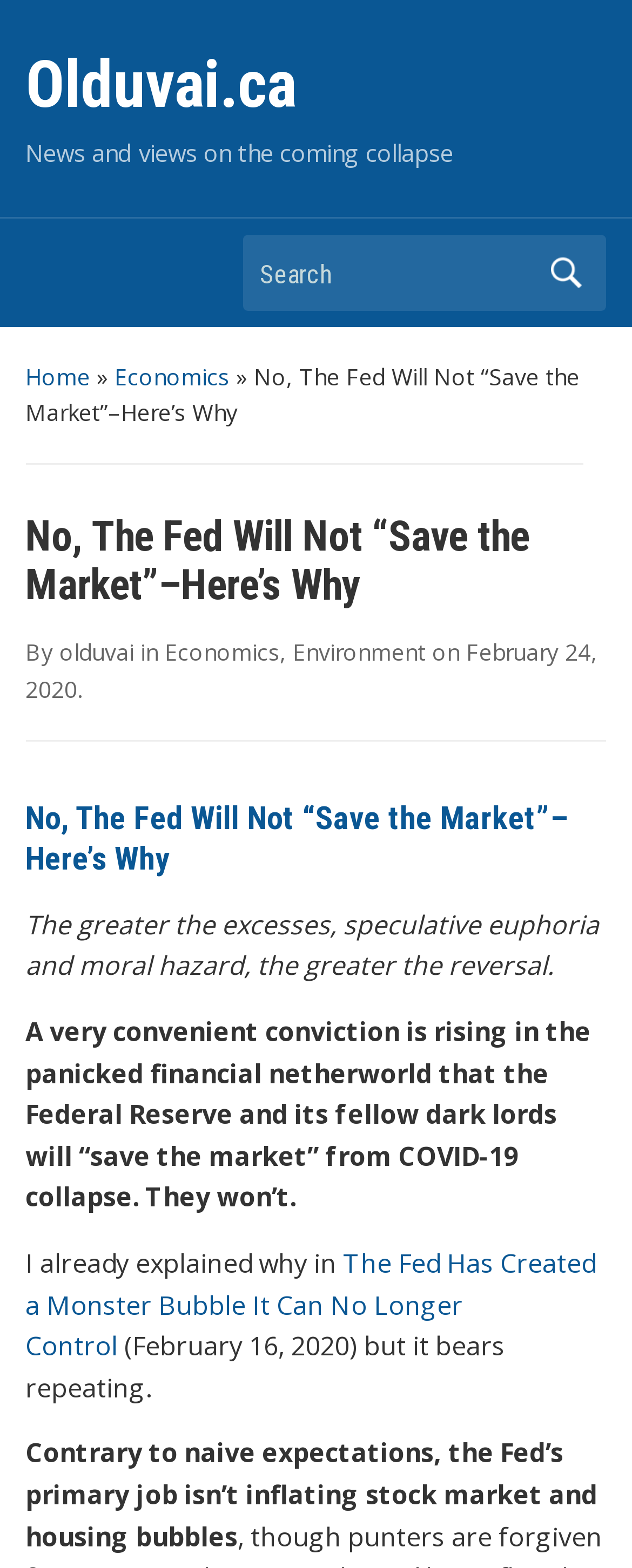Please determine the bounding box coordinates of the area that needs to be clicked to complete this task: 'Visit 'NewSpring Church''. The coordinates must be four float numbers between 0 and 1, formatted as [left, top, right, bottom].

None